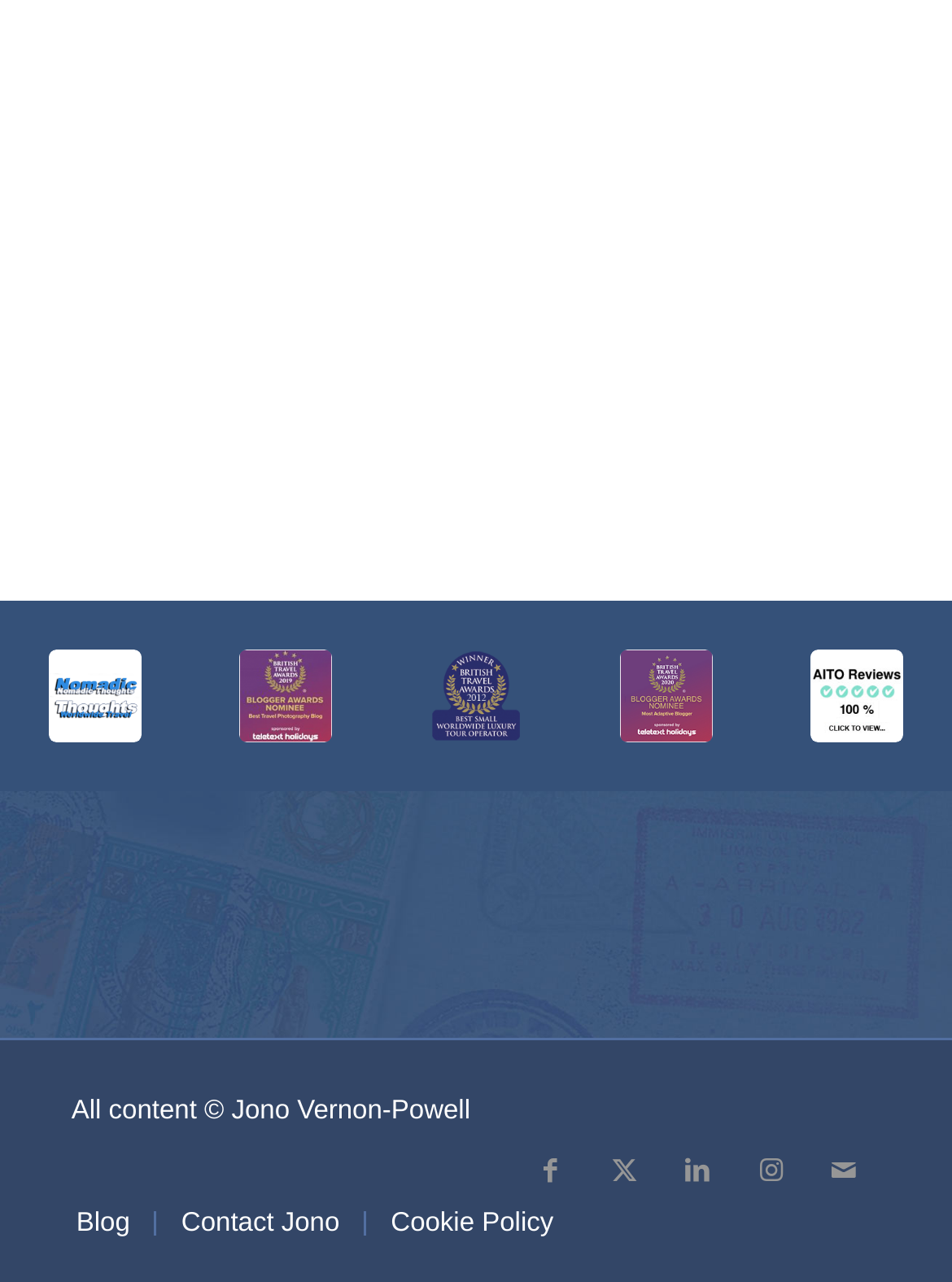Answer the question in a single word or phrase:
How many 'View…' links are there?

4